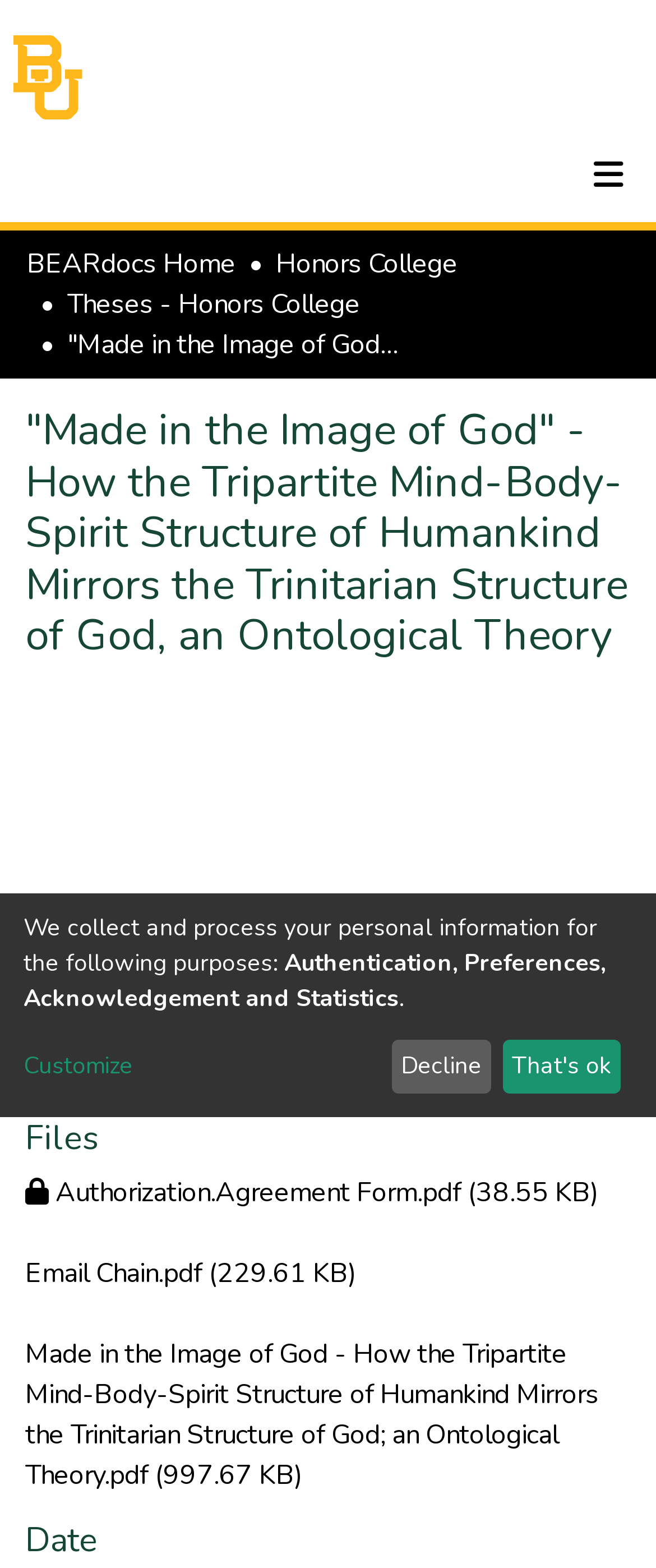Determine the bounding box coordinates of the clickable region to execute the instruction: "Download the file 'Made in the Image of God - How the Tripartite Mind-Body-Spirit Structure of Humankind Mirrors the Trinitarian Structure of God; an Ontological Theory'". The coordinates should be four float numbers between 0 and 1, denoted as [left, top, right, bottom].

[0.038, 0.852, 0.913, 0.953]